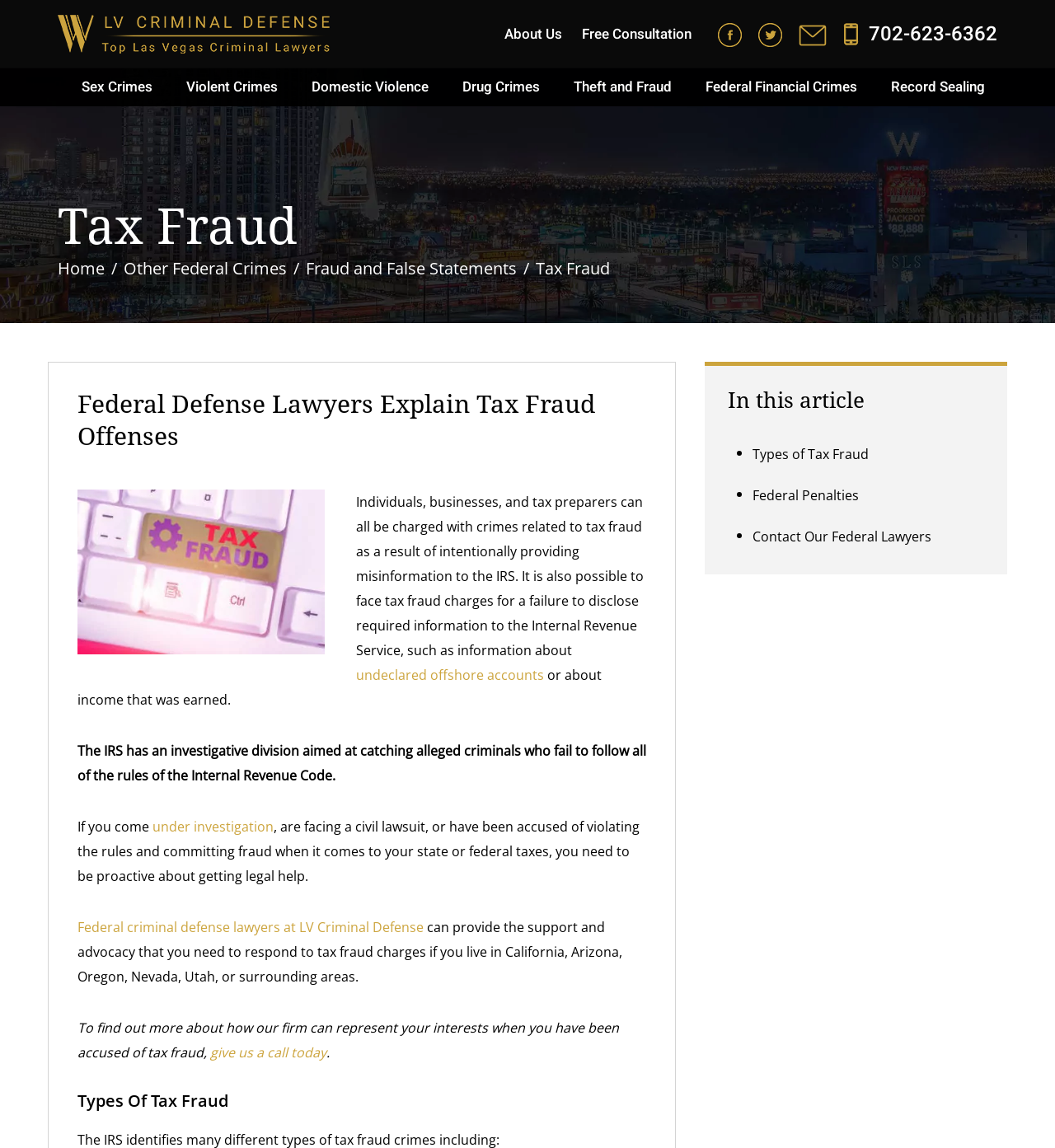Where can the federal criminal defense lawyers at LV Criminal Defense provide legal help?
Use the image to give a comprehensive and detailed response to the question.

The webpage states that the federal criminal defense lawyers at LV Criminal Defense can provide legal help to individuals accused of tax fraud in California, Arizona, Oregon, Nevada, Utah, or surrounding areas. This suggests that the lawyers have expertise in federal tax law and can represent clients in these regions.